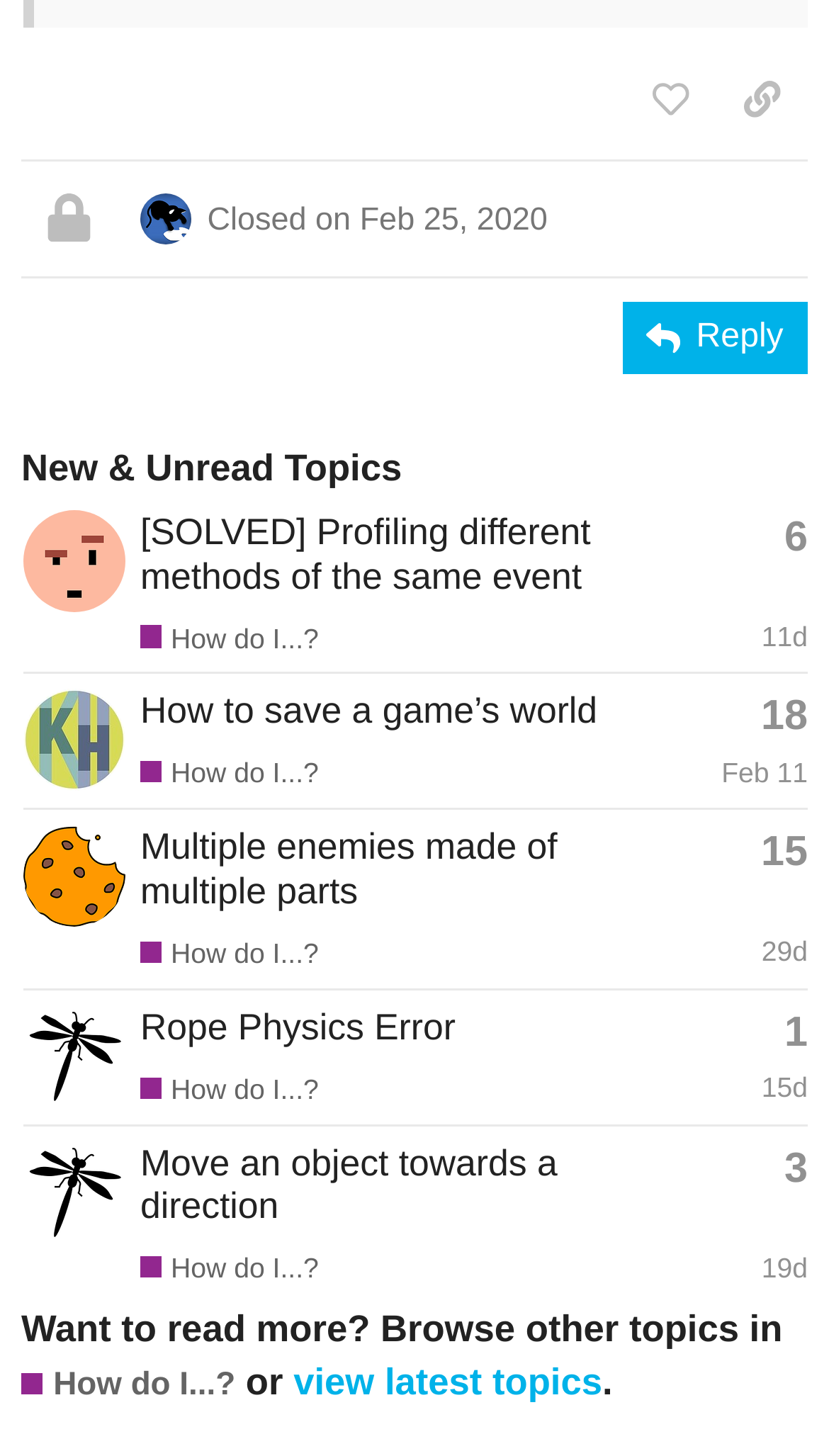Using the information in the image, could you please answer the following question in detail:
How many replies does the topic 'Multiple enemies made of multiple parts' have?

I looked at the row in the table under the 'New & Unread Topics' heading that corresponds to the topic 'Multiple enemies made of multiple parts' and found the text 'This topic has 15 replies'.